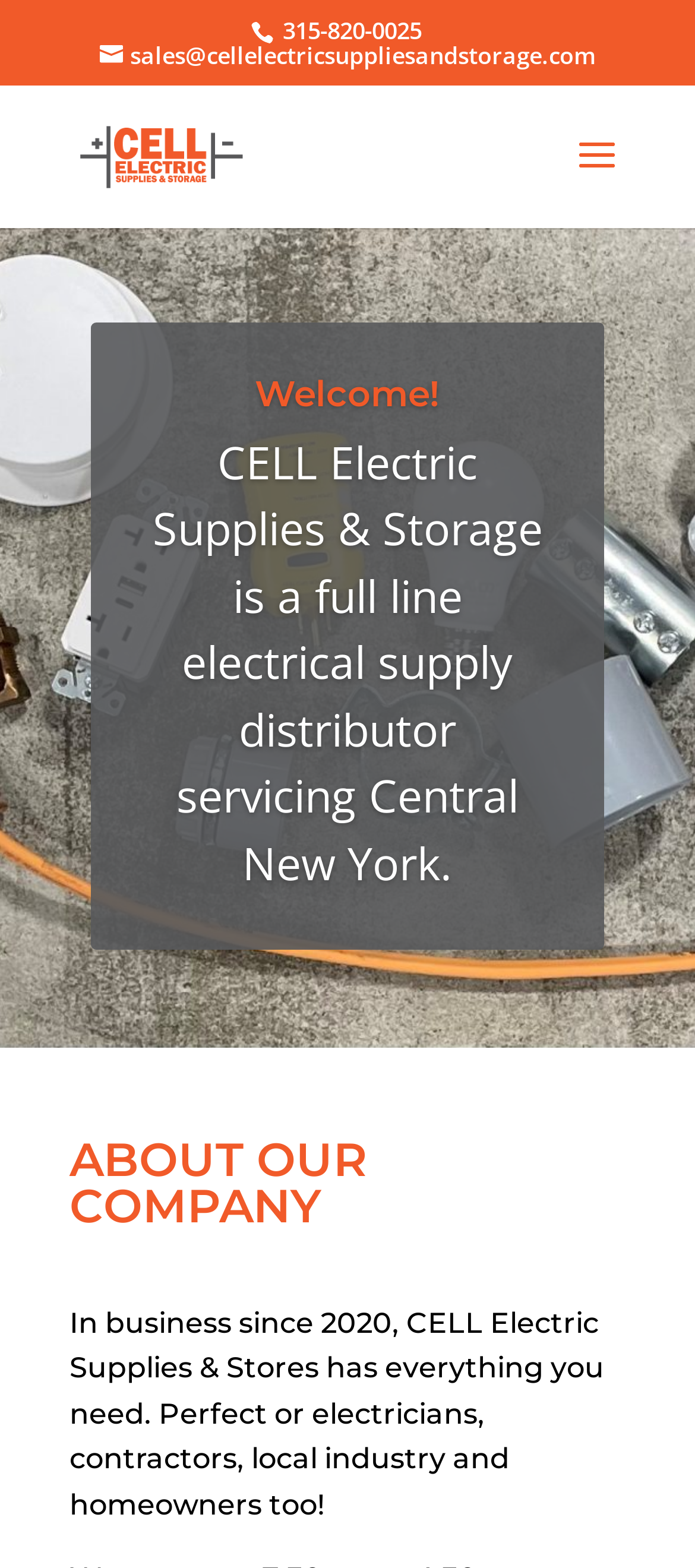Answer the question briefly using a single word or phrase: 
What is the main service provided by CELL Electric Supplies & Storage?

electrical supply distribution